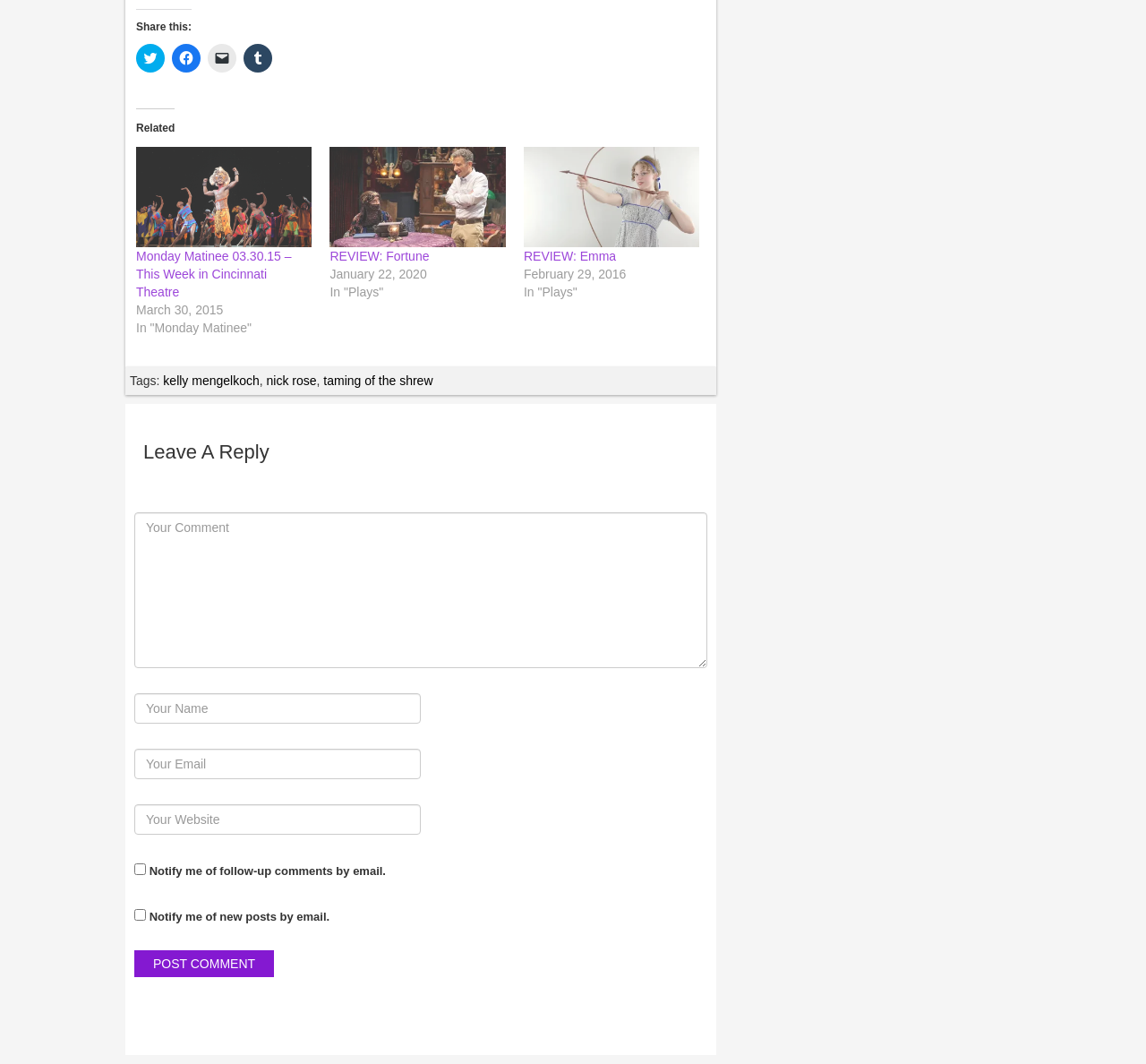Pinpoint the bounding box coordinates for the area that should be clicked to perform the following instruction: "View the Facebook page".

None